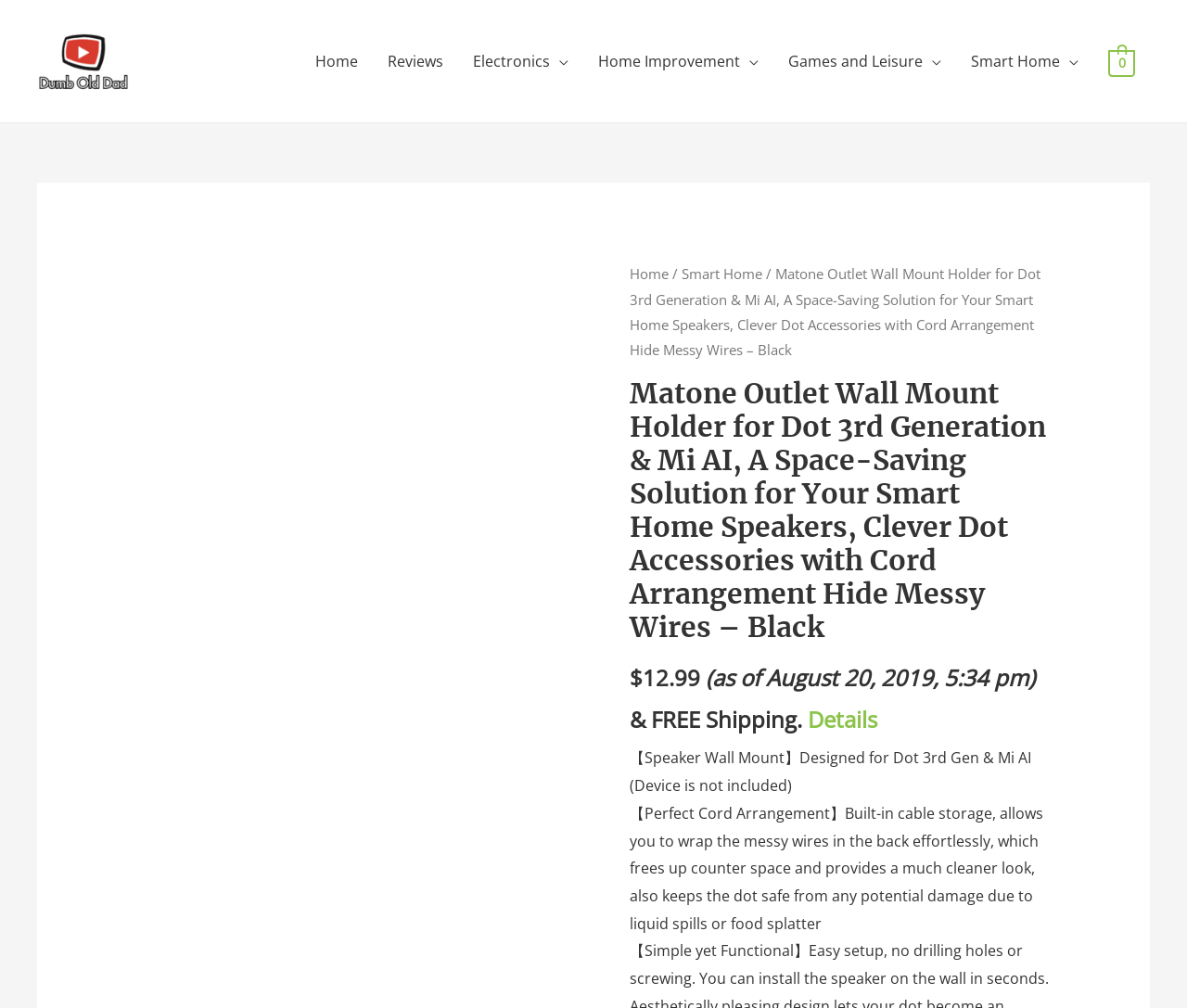Please locate the bounding box coordinates of the element that needs to be clicked to achieve the following instruction: "Read the Oasis Active review article". The coordinates should be four float numbers between 0 and 1, i.e., [left, top, right, bottom].

None